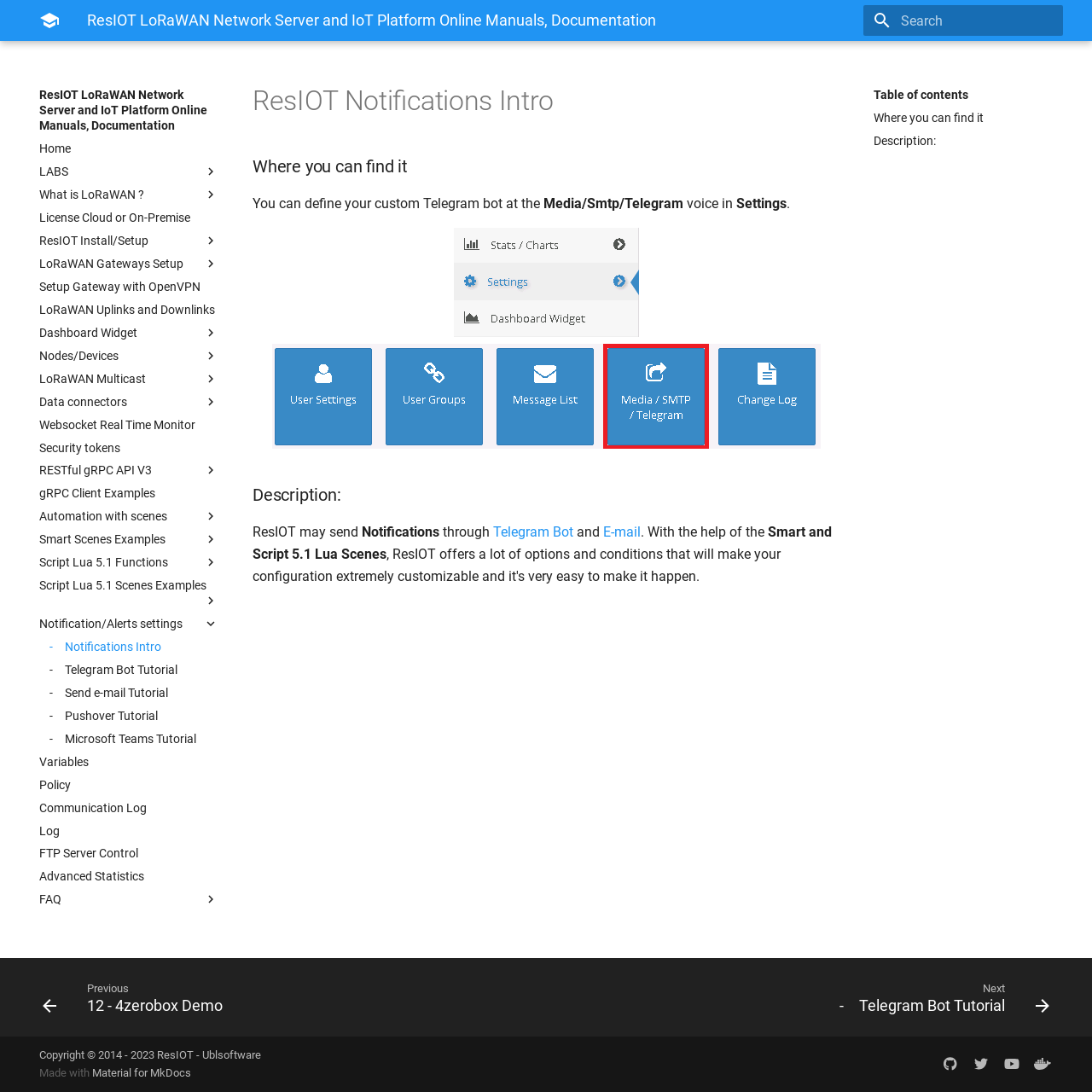Can you find and provide the main heading text of this webpage?

ResIOT Notifications Intro¶